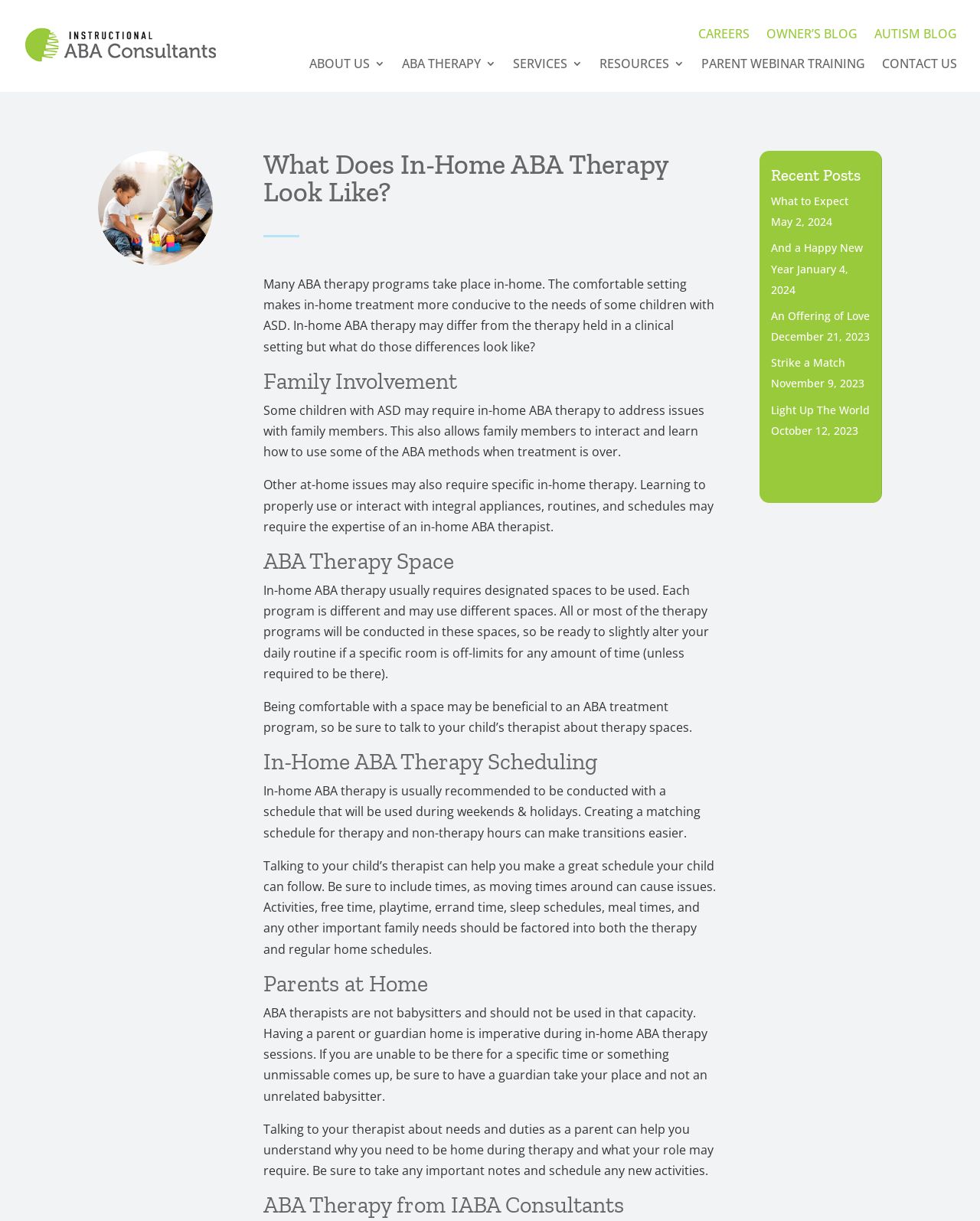Locate the bounding box coordinates of the item that should be clicked to fulfill the instruction: "Read the 'What Does In-Home ABA Therapy Look Like?' blog post".

[0.269, 0.123, 0.731, 0.175]